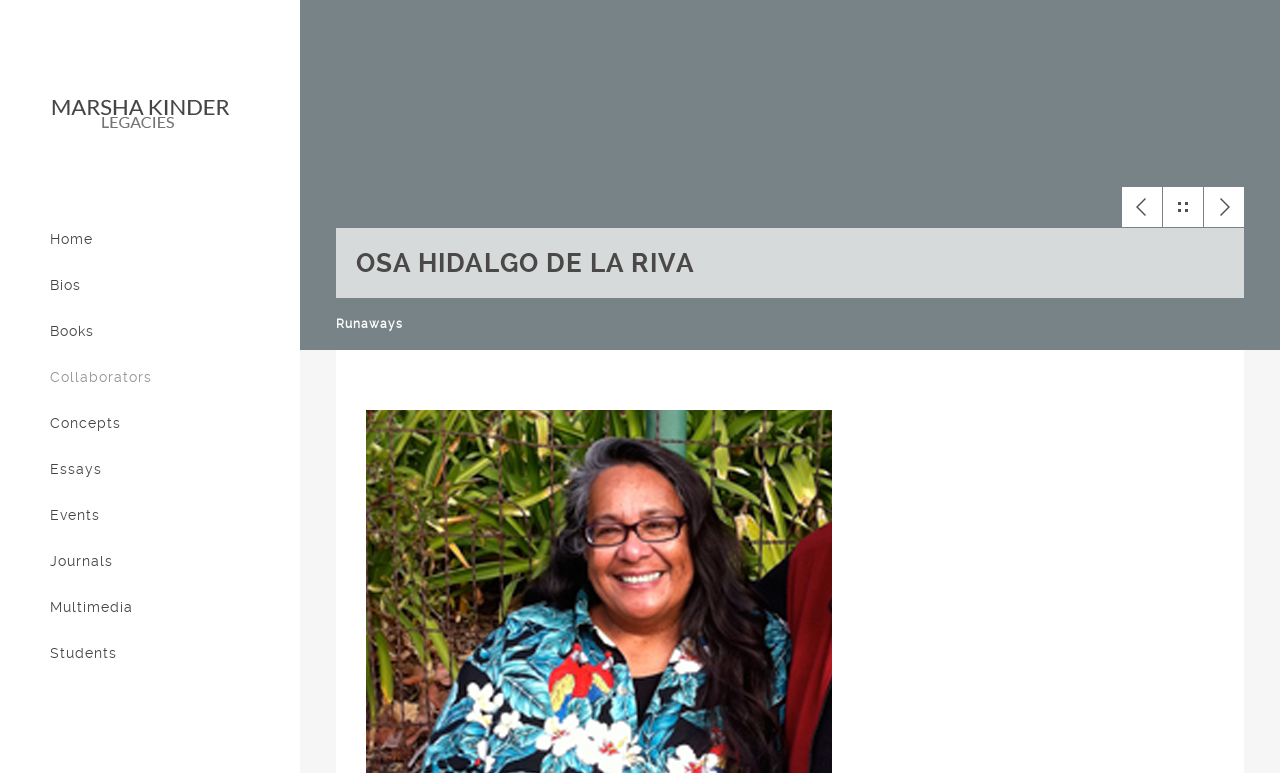What is the name of the person associated with the webpage?
Using the information from the image, provide a comprehensive answer to the question.

I looked at the top of the webpage and found the name 'Marsha Kinder' associated with the webpage, which suggests that it is a personal webpage or archive of her works.